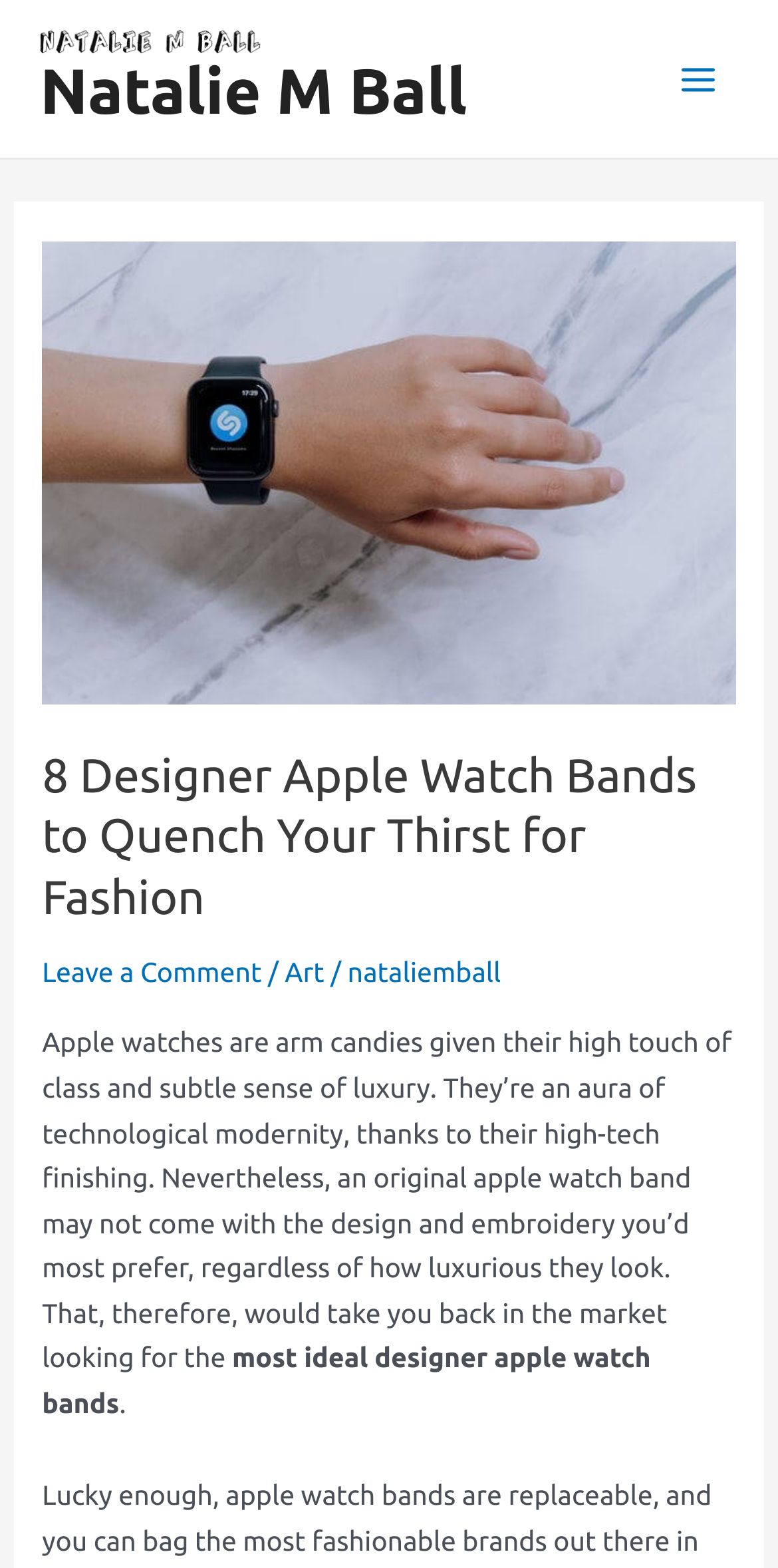What type of content is featured on this webpage?
Please answer the question with as much detail as possible using the screenshot.

The structure of the webpage, including the presence of a heading, article text, and categories, suggests that this webpage features a blog article.